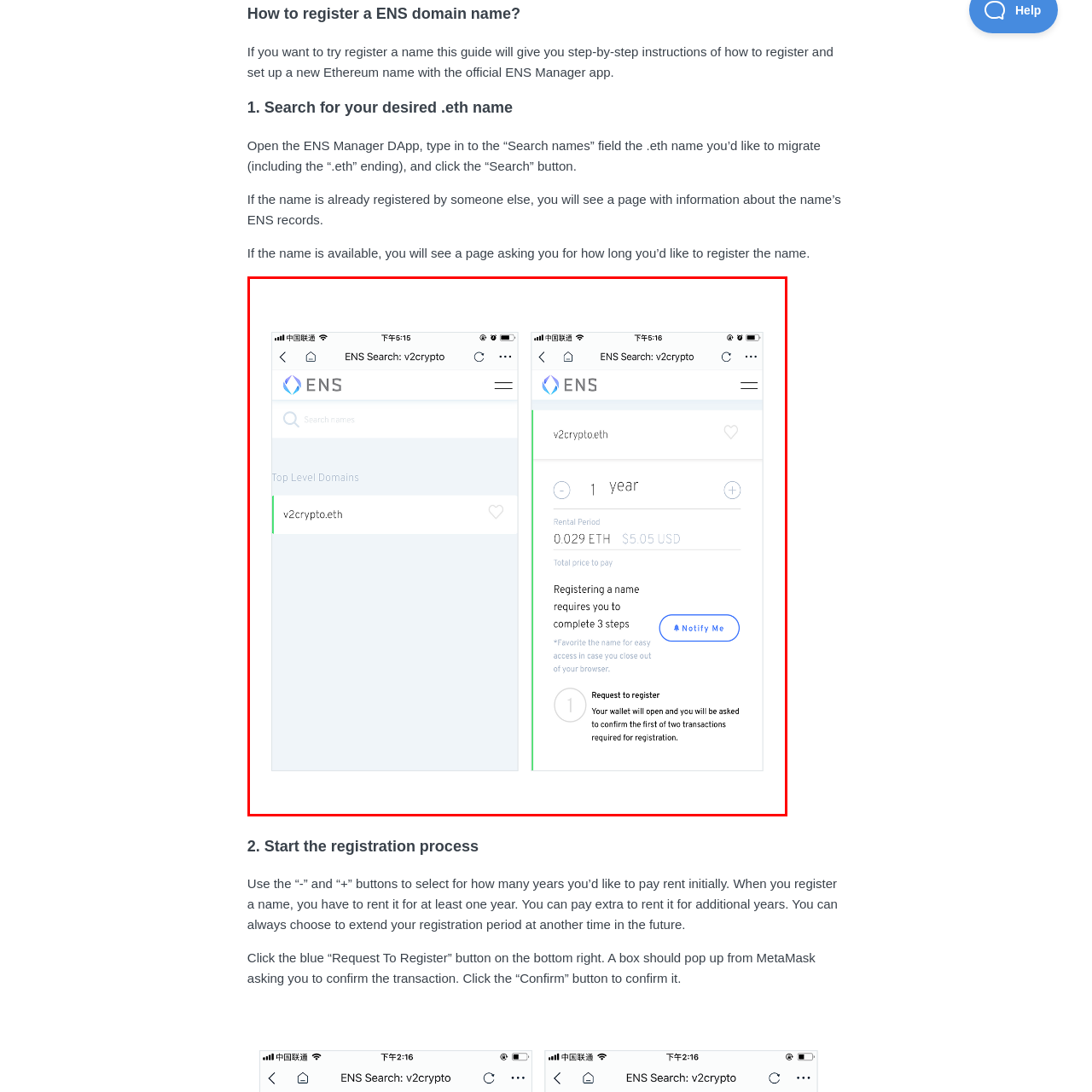Inspect the image surrounded by the red boundary and answer the following question in detail, basing your response on the visual elements of the image: 
How many steps are required to register an Ethereum domain name?

The brief guide below the registration details indicates that registering a name requires completing three steps, with the first step being to request to register, during which users will interact with their wallet to confirm the initial transaction for domain registration.